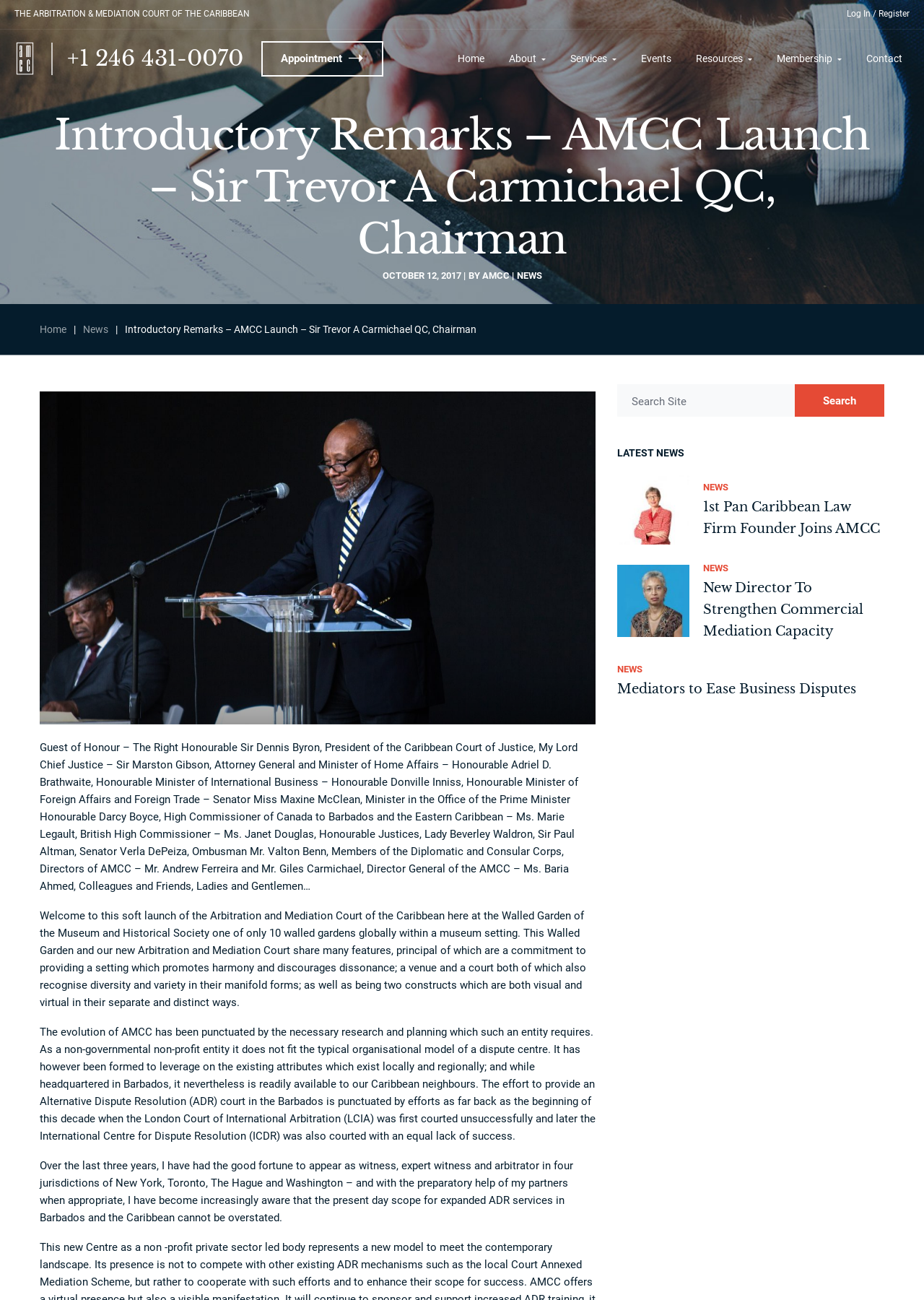Please determine the bounding box coordinates of the element to click on in order to accomplish the following task: "View the 1st Pan Caribbean Law Firm Founder Joins AMCC news". Ensure the coordinates are four float numbers ranging from 0 to 1, i.e., [left, top, right, bottom].

[0.668, 0.363, 0.746, 0.419]